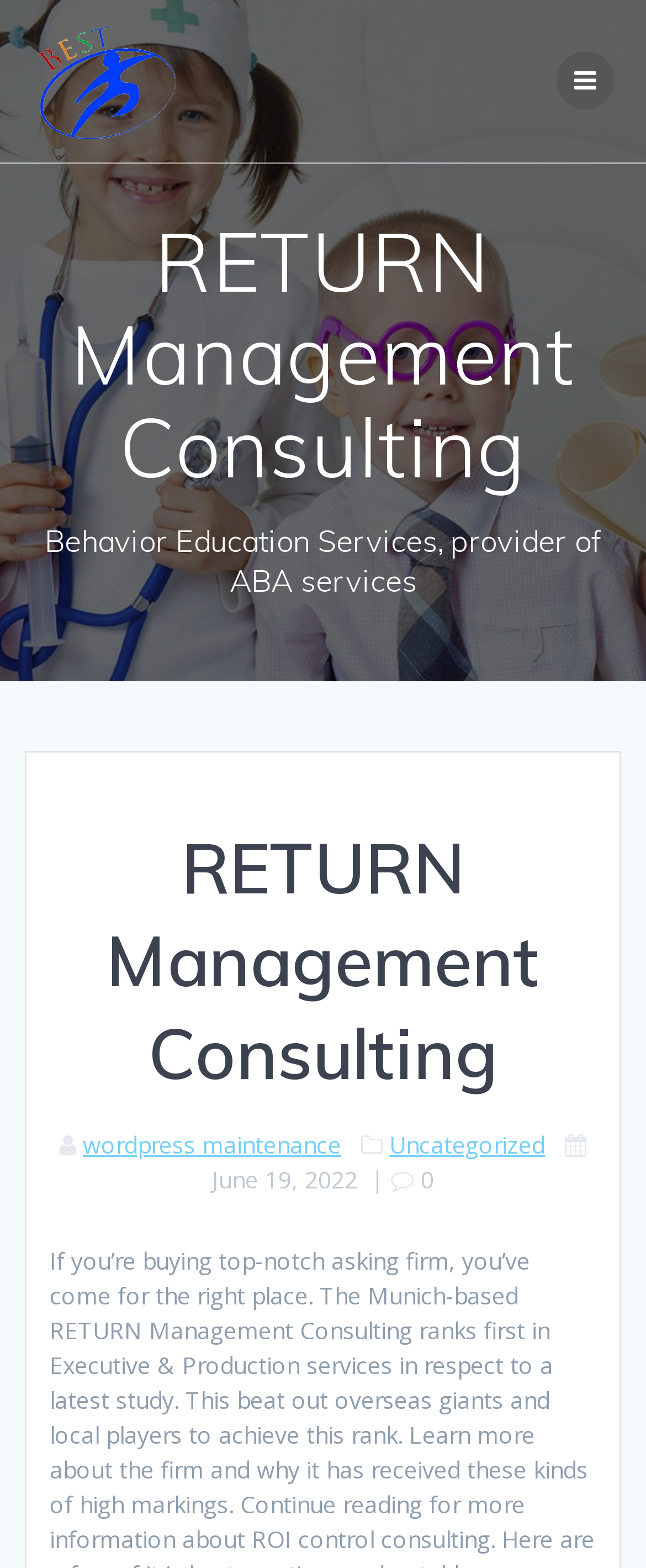Reply to the question below using a single word or brief phrase:
What type of services does the Behavior Education Services Team provide?

ABA services